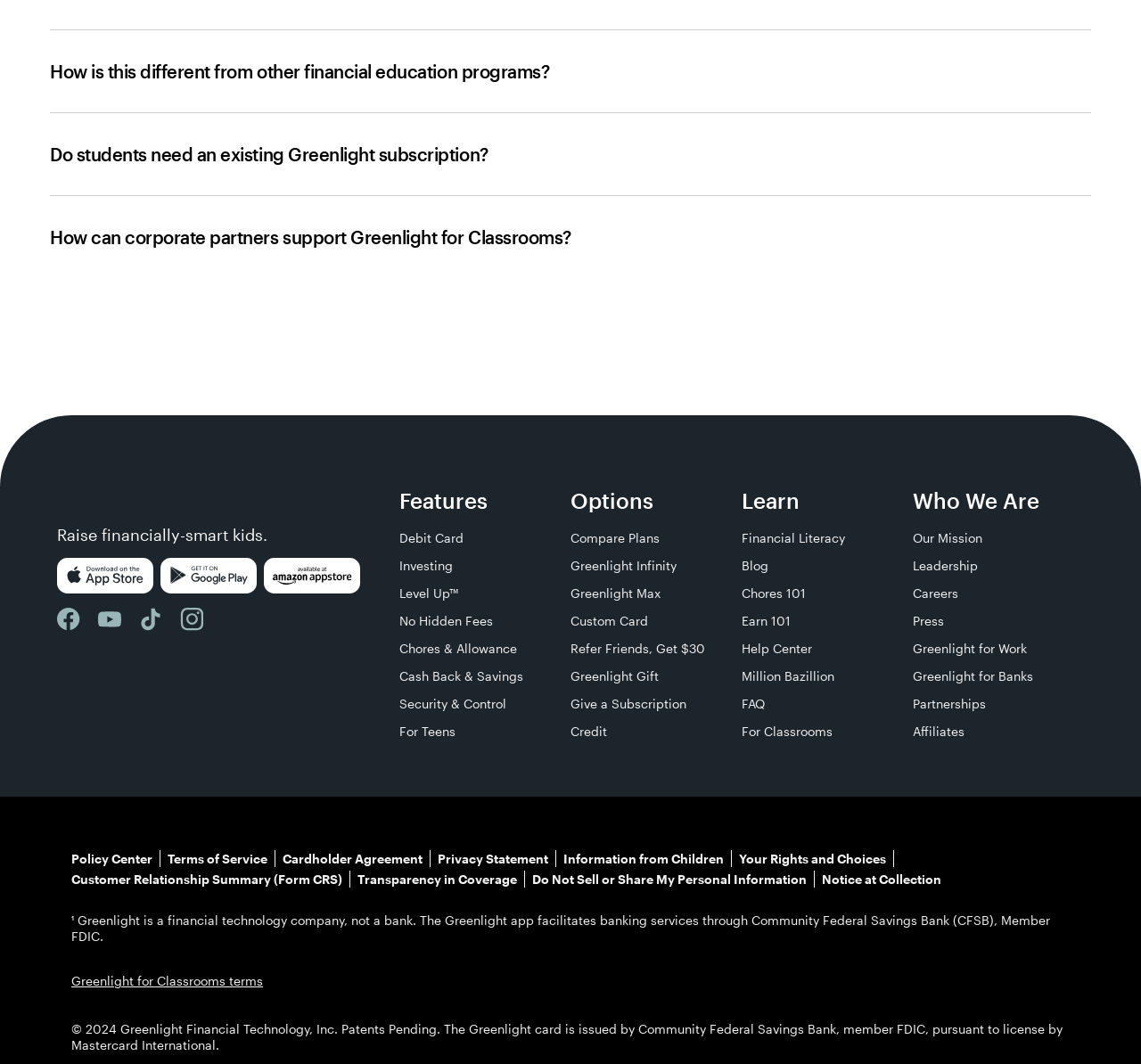Given the webpage screenshot, identify the bounding box of the UI element that matches this description: "Greenlight for Banks".

[0.8, 0.628, 0.905, 0.643]